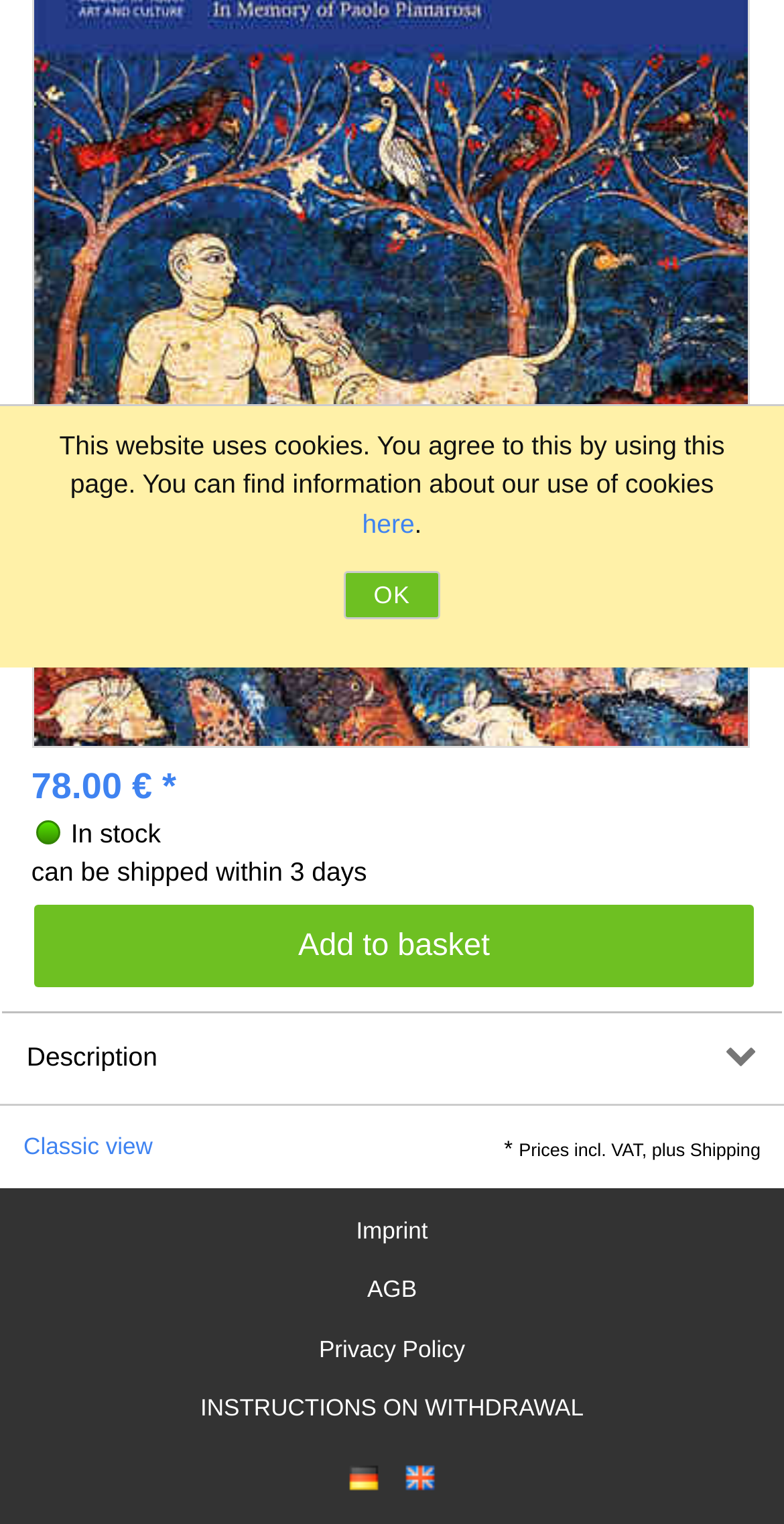Determine the bounding box coordinates for the UI element described. Format the coordinates as (top-left x, top-left y, bottom-right x, bottom-right y) and ensure all values are between 0 and 1. Element description: AGB

[0.033, 0.836, 0.967, 0.859]